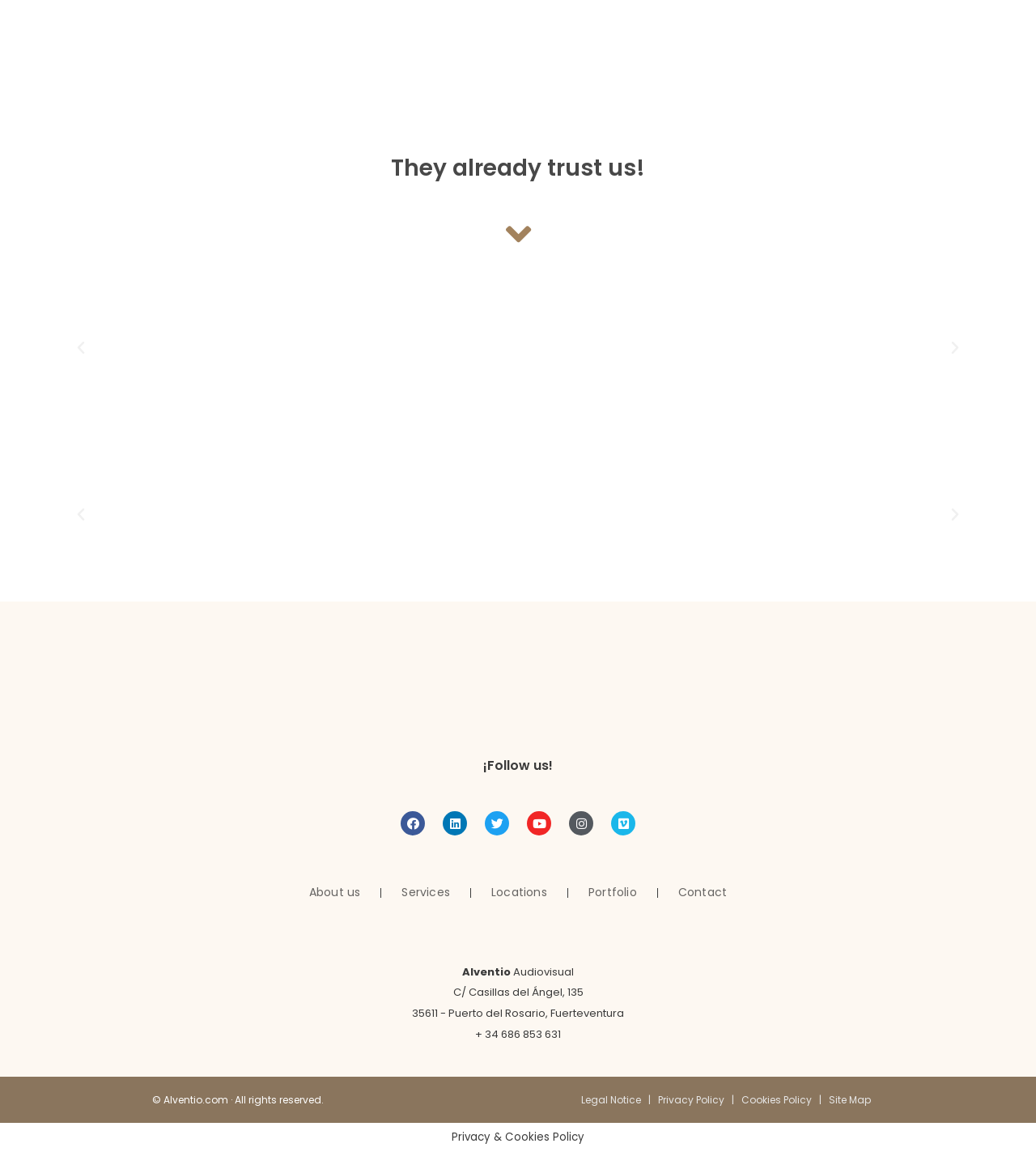Identify the bounding box coordinates of the region that needs to be clicked to carry out this instruction: "View our portfolio". Provide these coordinates as four float numbers ranging from 0 to 1, i.e., [left, top, right, bottom].

[0.568, 0.766, 0.615, 0.784]